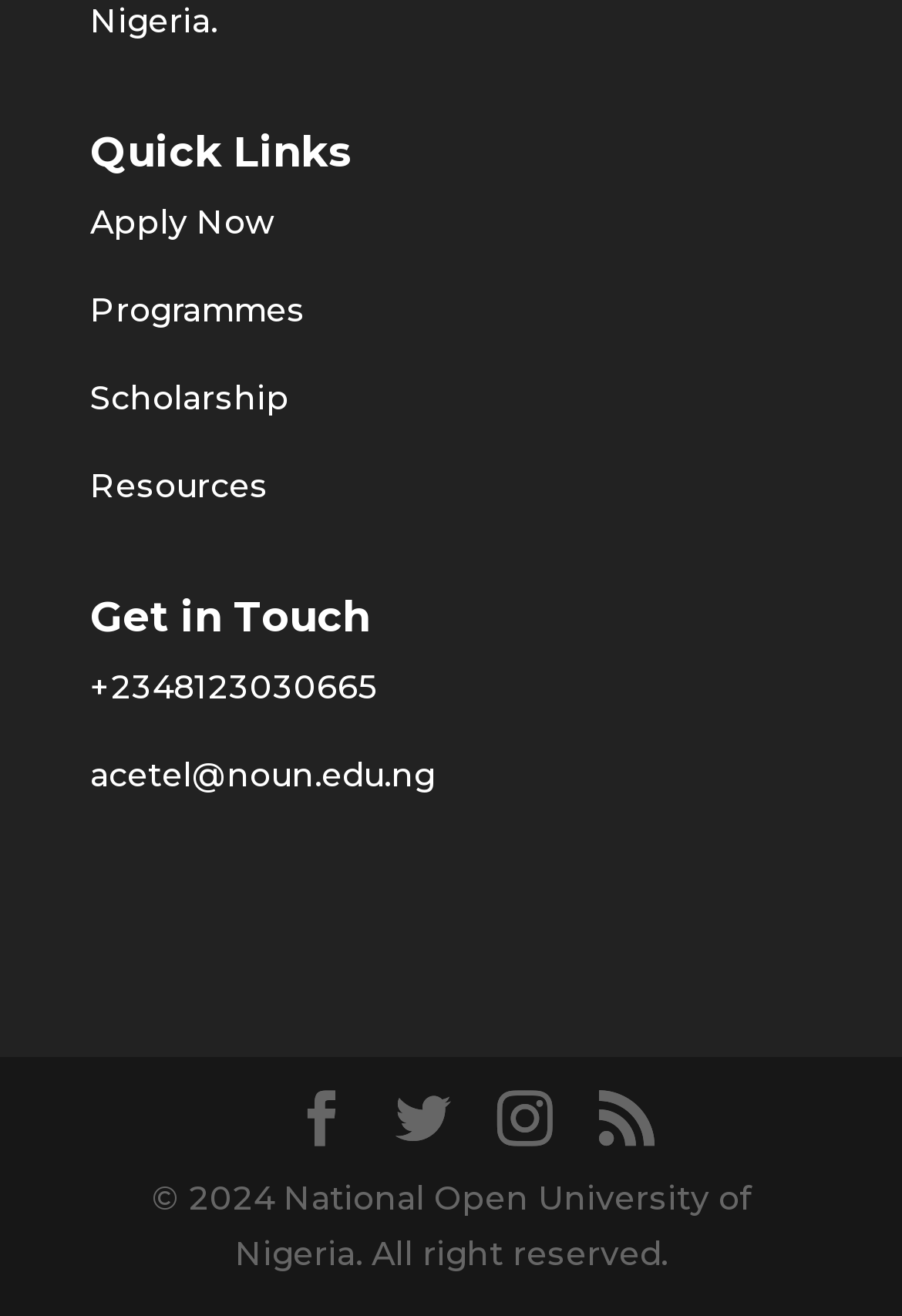Please provide a one-word or phrase answer to the question: 
What is the phone number to get in touch?

+2348123030665